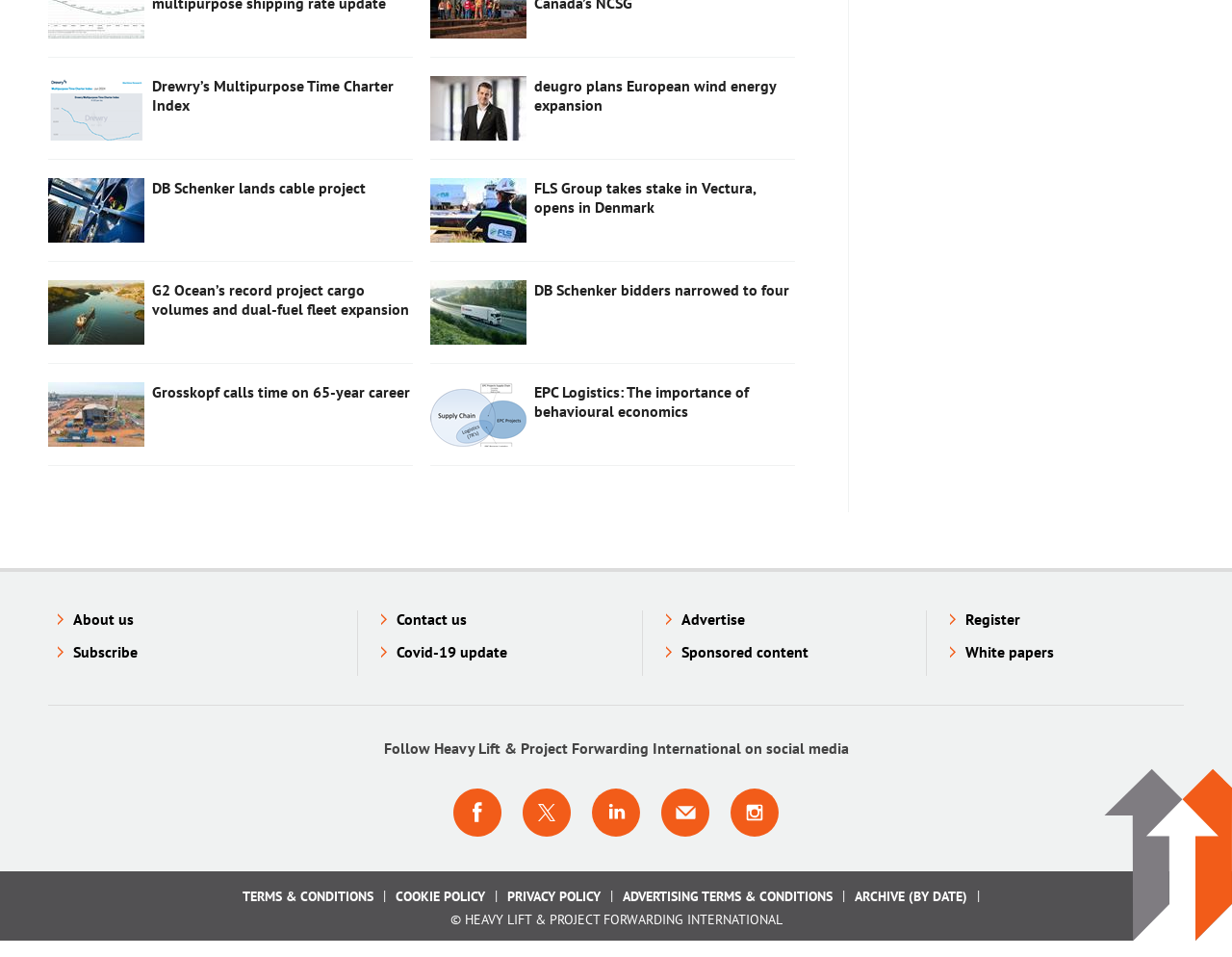What is the purpose of the 'About us' link?
Based on the screenshot, provide a one-word or short-phrase response.

To learn about the company